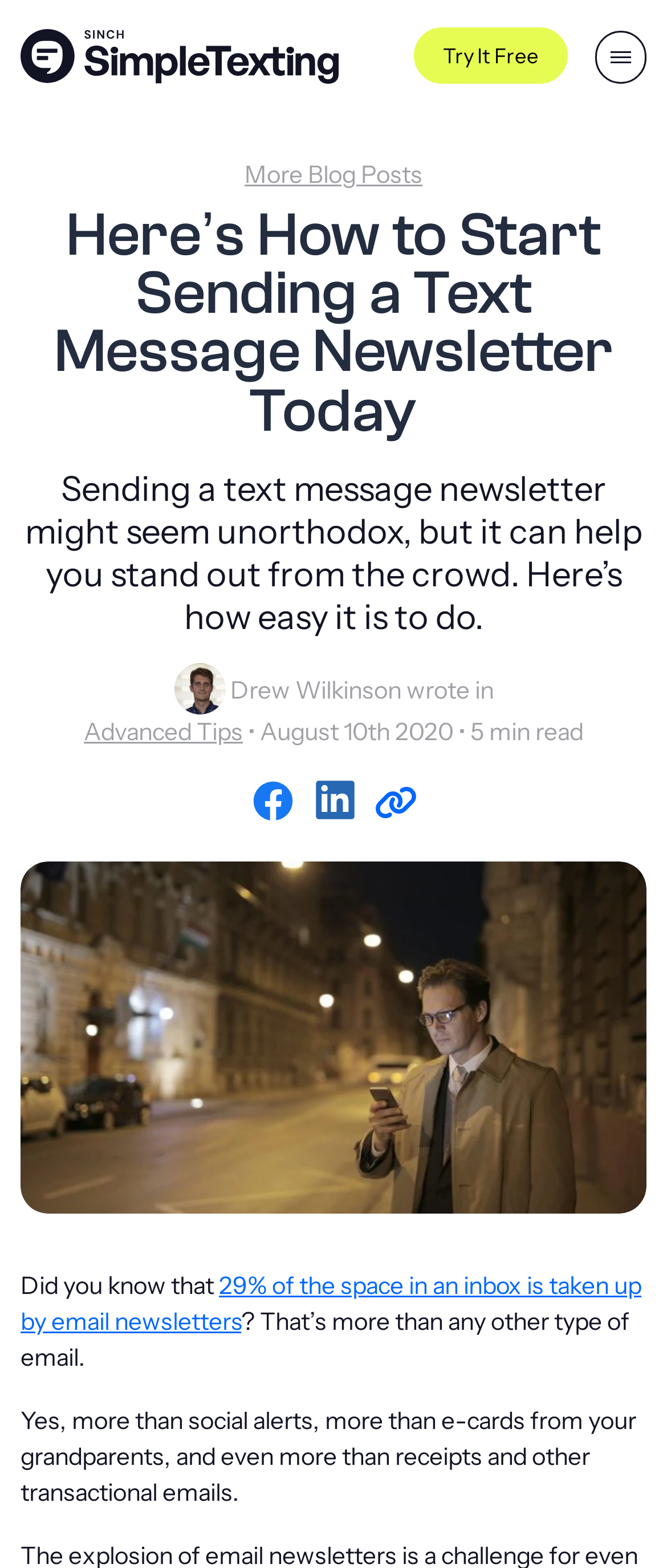From the image, can you give a detailed response to the question below:
How long does it take to read this article?

The article mentions '5 min read' at the top, indicating that it can be read in 5 minutes.